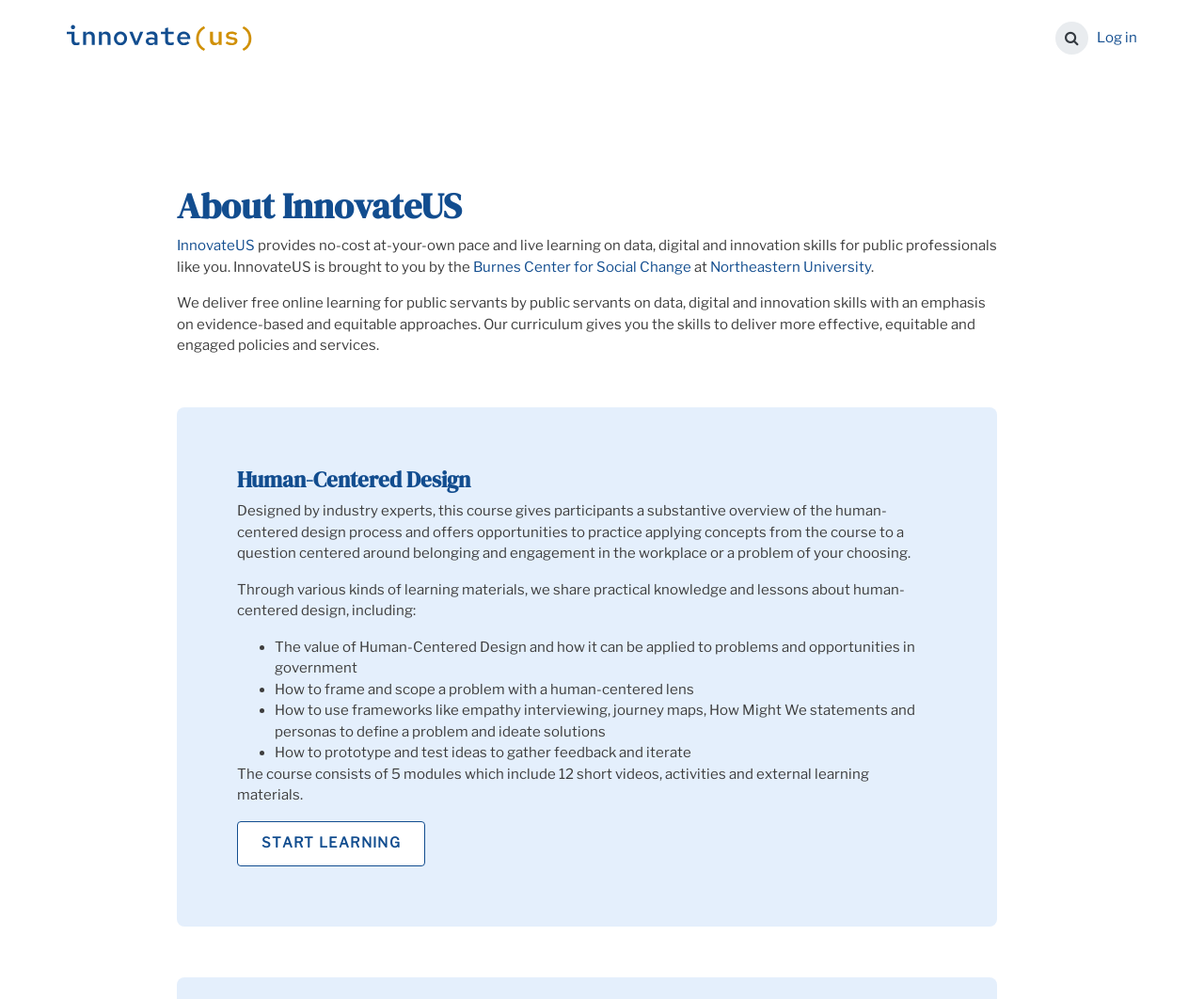Analyze the image and provide a detailed answer to the question: What is the name of the organization providing free online learning?

The answer can be found in the static text 'InnovateUS is brought to you by the' which indicates that InnovateUS is the organization providing free online learning.